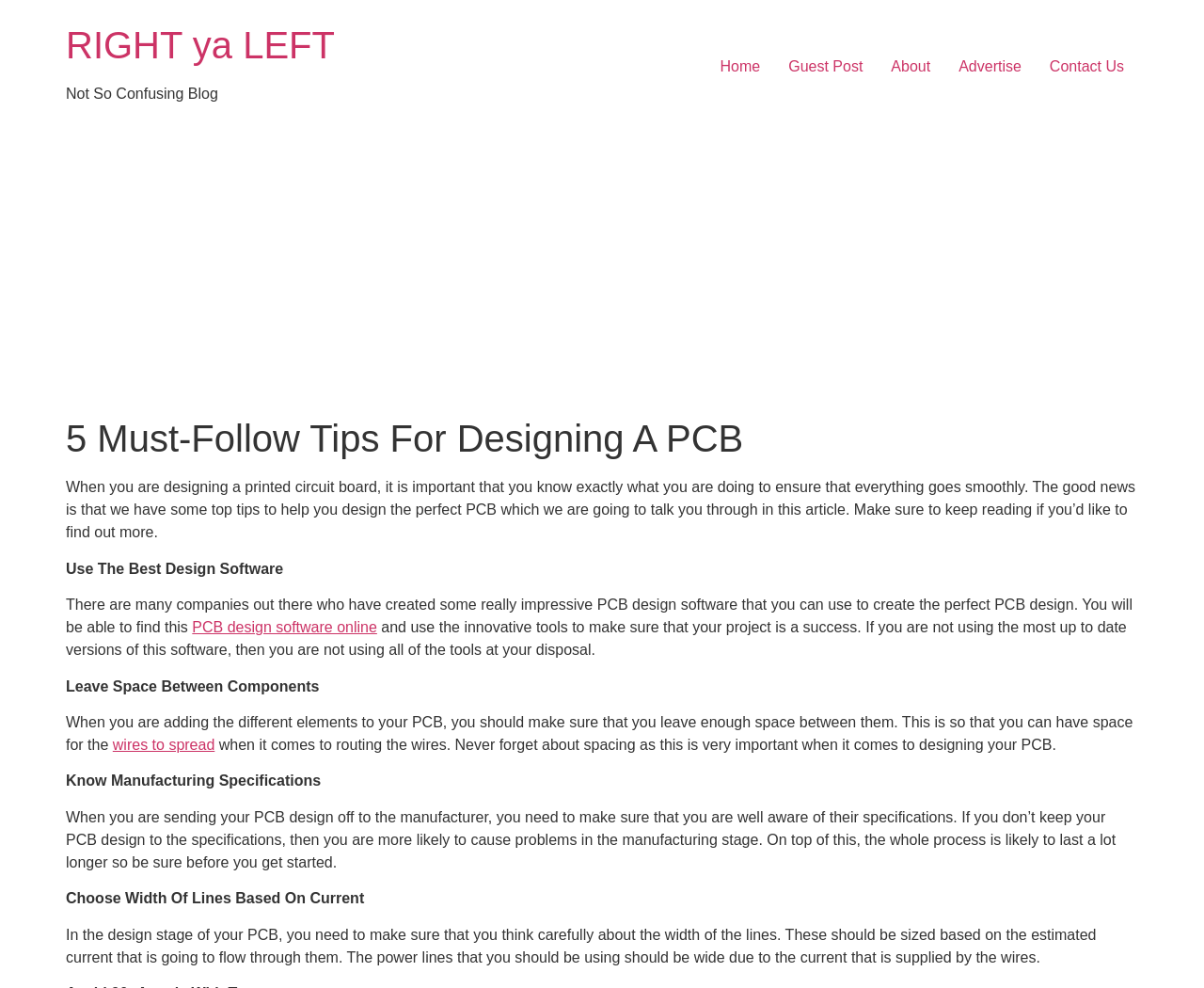What is the name of the blog?
Examine the image and give a concise answer in one word or a short phrase.

Not So Confusing Blog